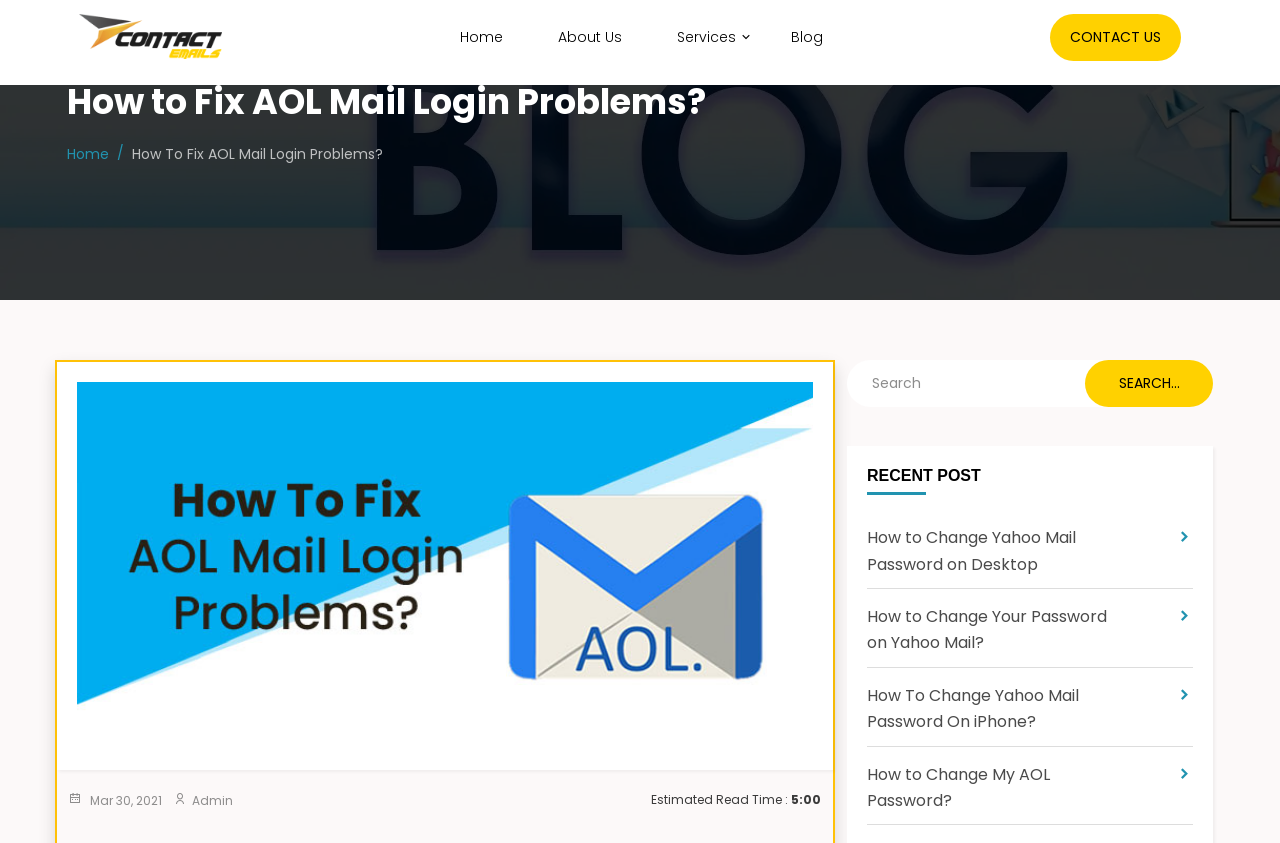What is the primary heading on this webpage?

How to Fix AOL Mail Login Problems?